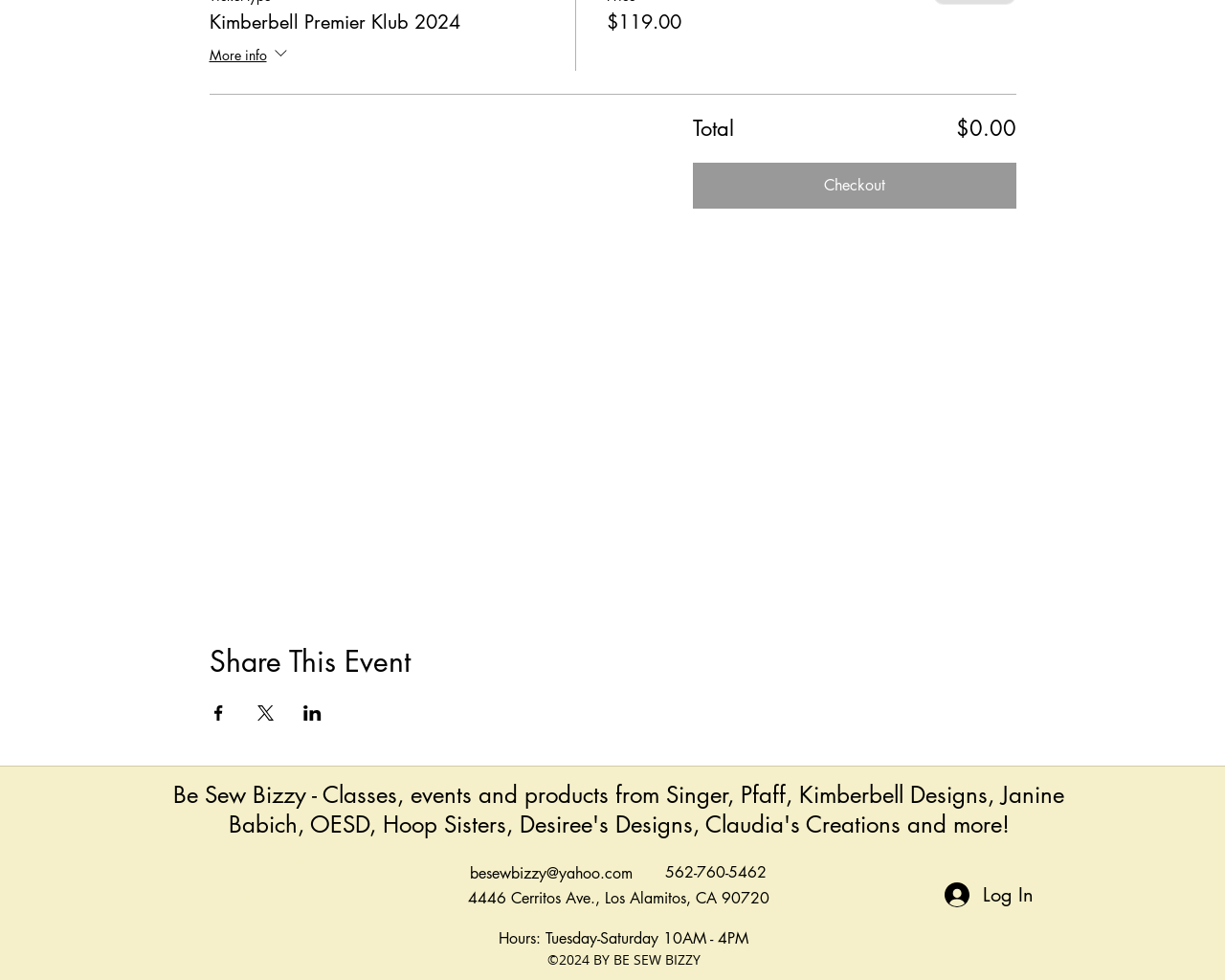What is the email address to contact Be Sew Bizzy?
Please provide a single word or phrase in response based on the screenshot.

besewbizzy@yahoo.com